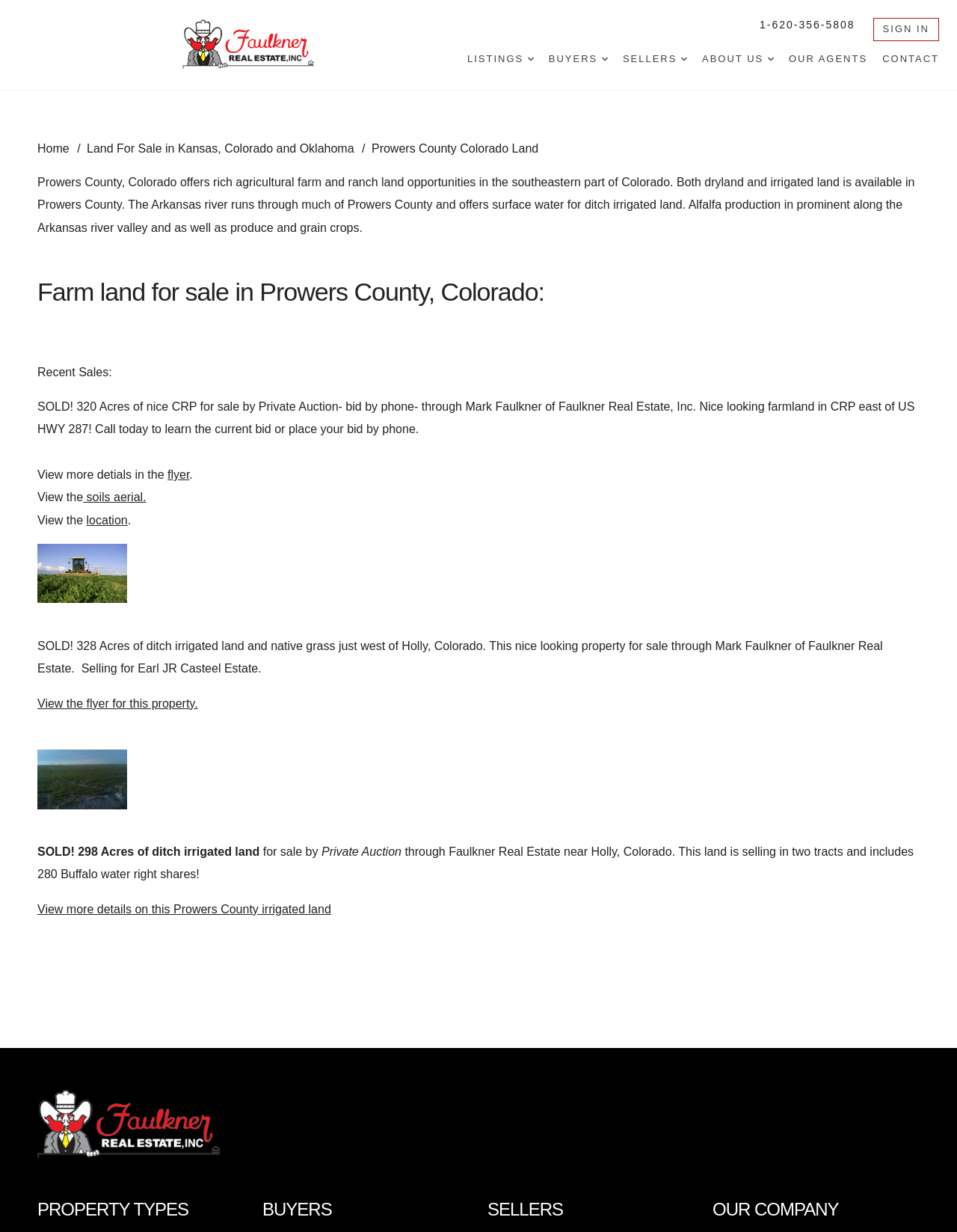Please specify the bounding box coordinates for the clickable region that will help you carry out the instruction: "View listings".

[0.488, 0.038, 0.558, 0.058]